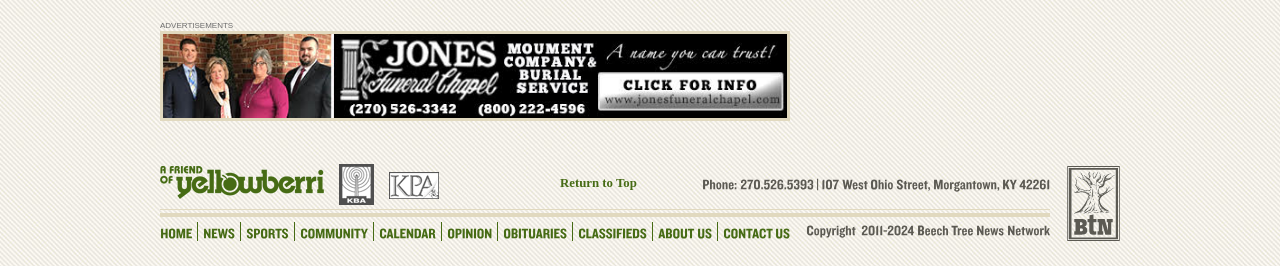Can you identify the bounding box coordinates of the clickable region needed to carry out this instruction: 'Click on the 'HOME' link'? The coordinates should be four float numbers within the range of 0 to 1, stated as [left, top, right, bottom].

[0.125, 0.844, 0.15, 0.904]